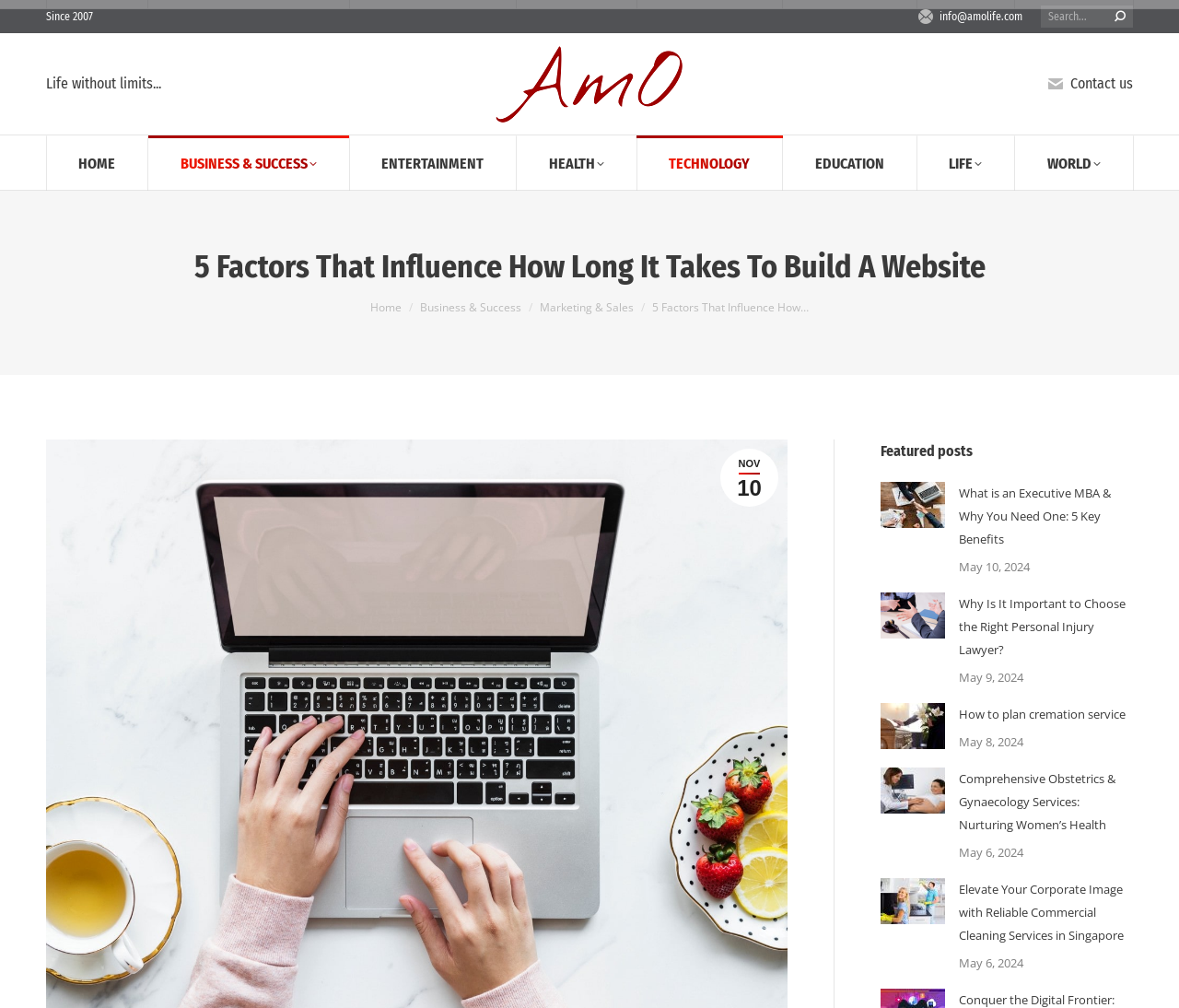Give a short answer using one word or phrase for the question:
What is the date of the most recent post?

May 10, 2024